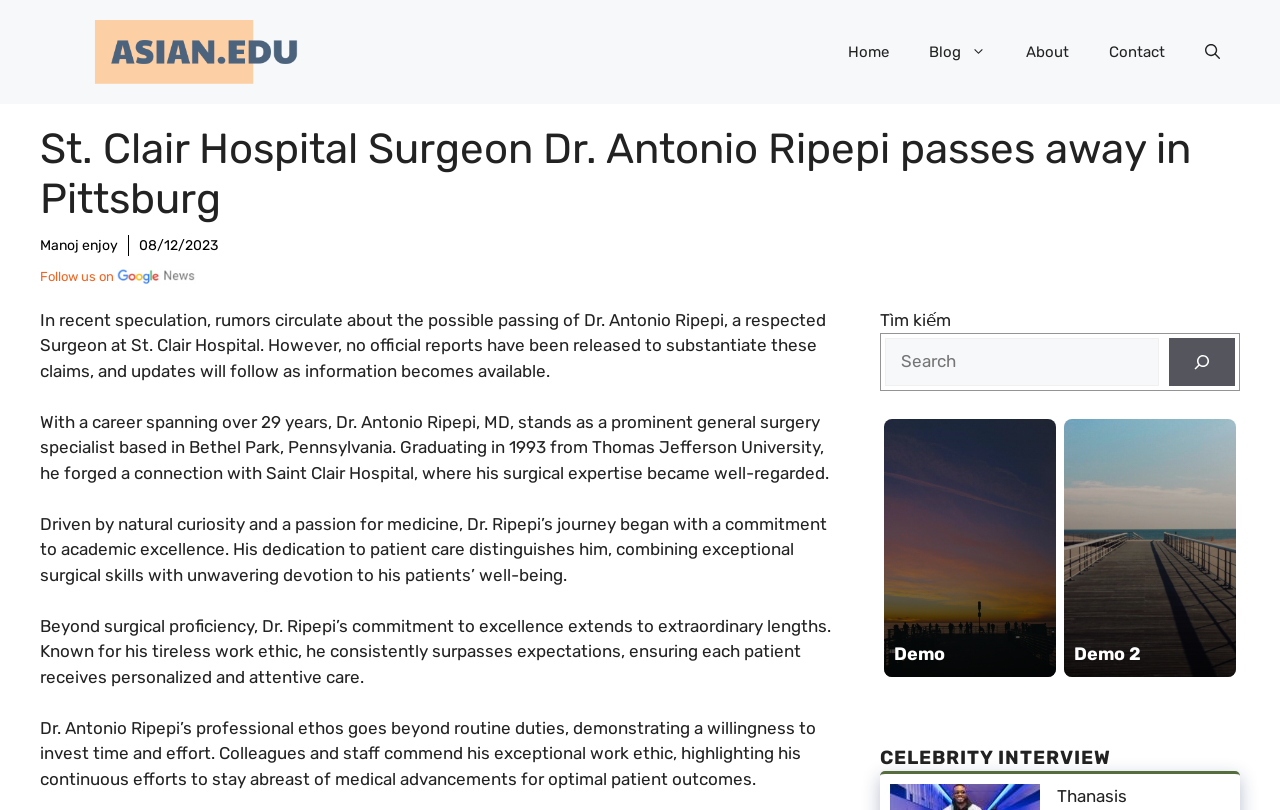Where is Dr. Ripepi based?
Based on the image, answer the question with as much detail as possible.

The article states that Dr. Ripepi is a general surgery specialist based in Bethel Park, Pennsylvania, which is mentioned in the second paragraph of the article.